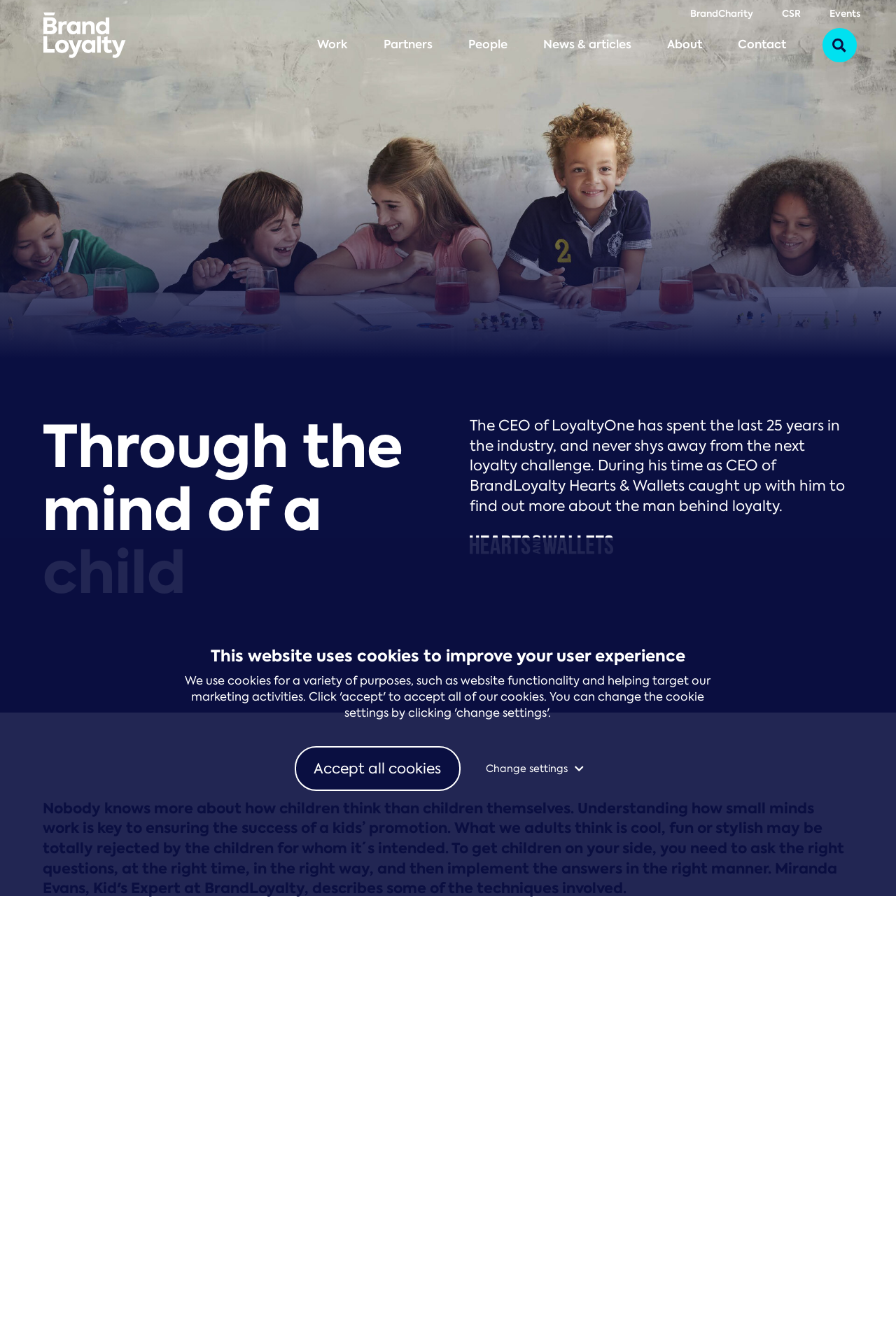Locate the bounding box of the UI element described in the following text: "News & articles".

[0.586, 0.021, 0.725, 0.047]